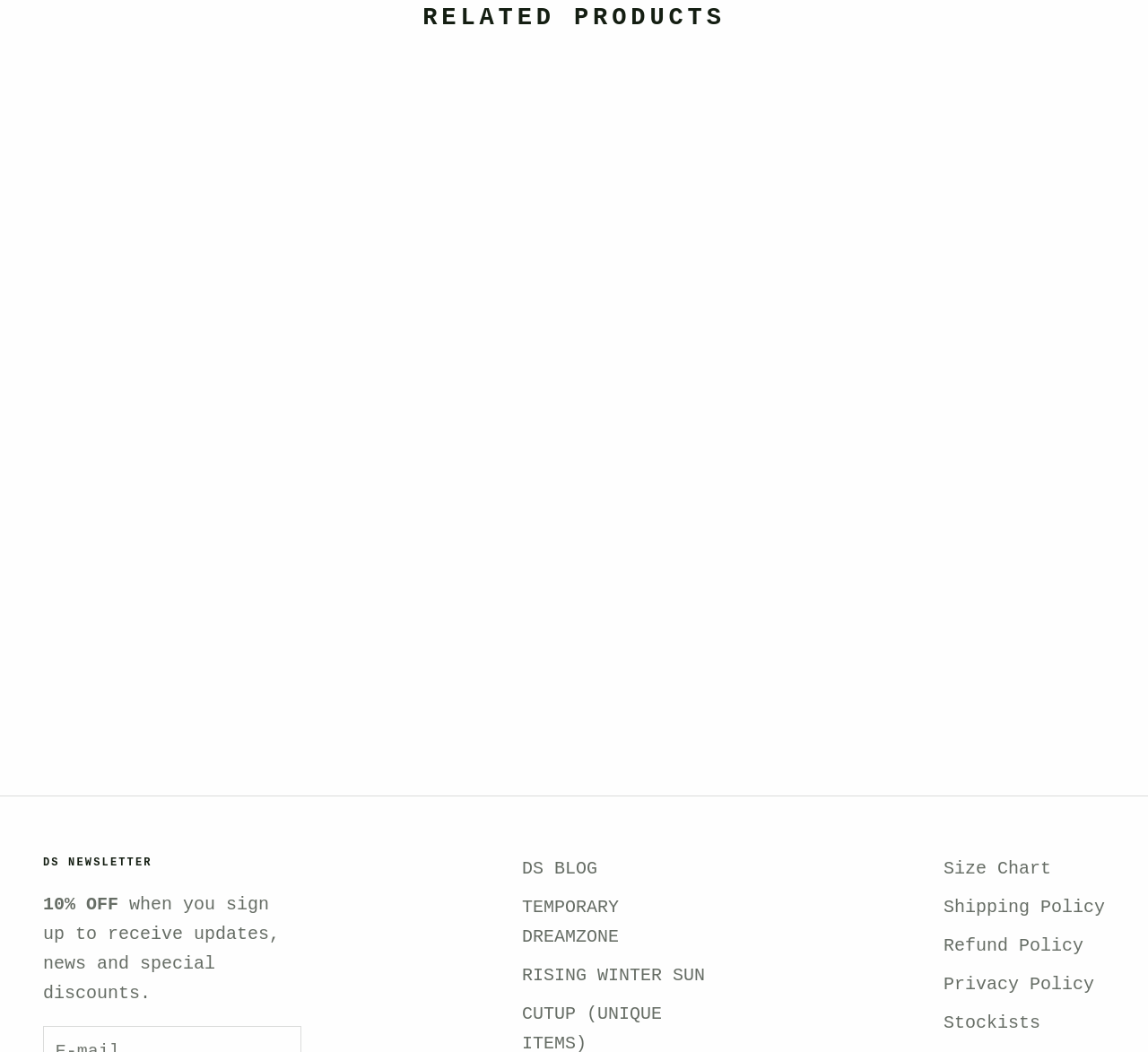Please provide a comprehensive response to the question based on the details in the image: What are the color options for the 'RU Fluo Long Sleeve'?

The color options for the 'RU Fluo Long Sleeve' can be found in the radio buttons below the product image and name, which are 'RED' and 'BLACK'.